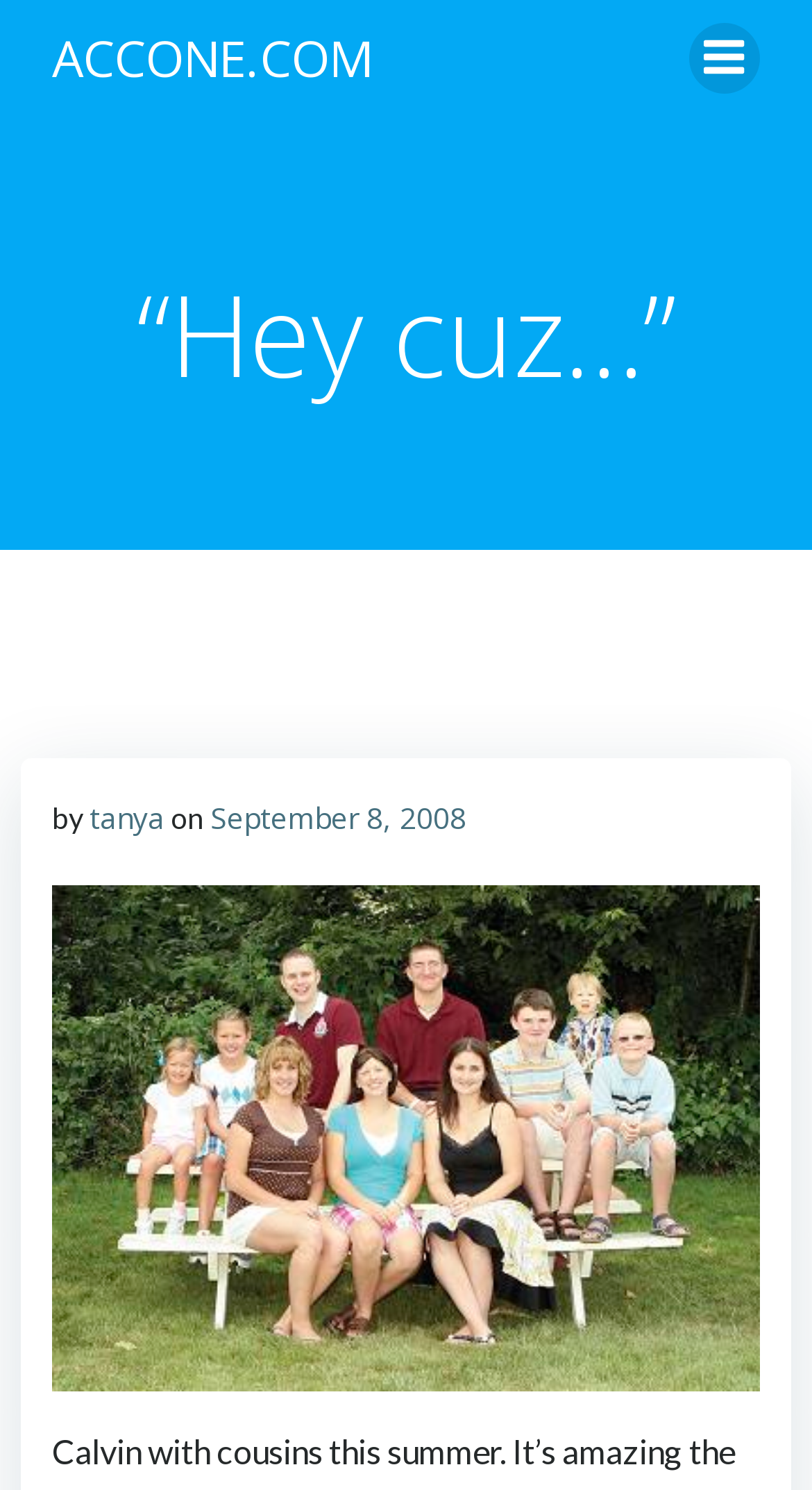What is the purpose of the menu link?
Using the image, elaborate on the answer with as much detail as possible.

The menu link is located at the top right corner of the page and has a bounding box coordinate of [0.849, 0.015, 0.936, 0.063]. It is likely that the menu link is used to navigate to other pages or sections of the website.